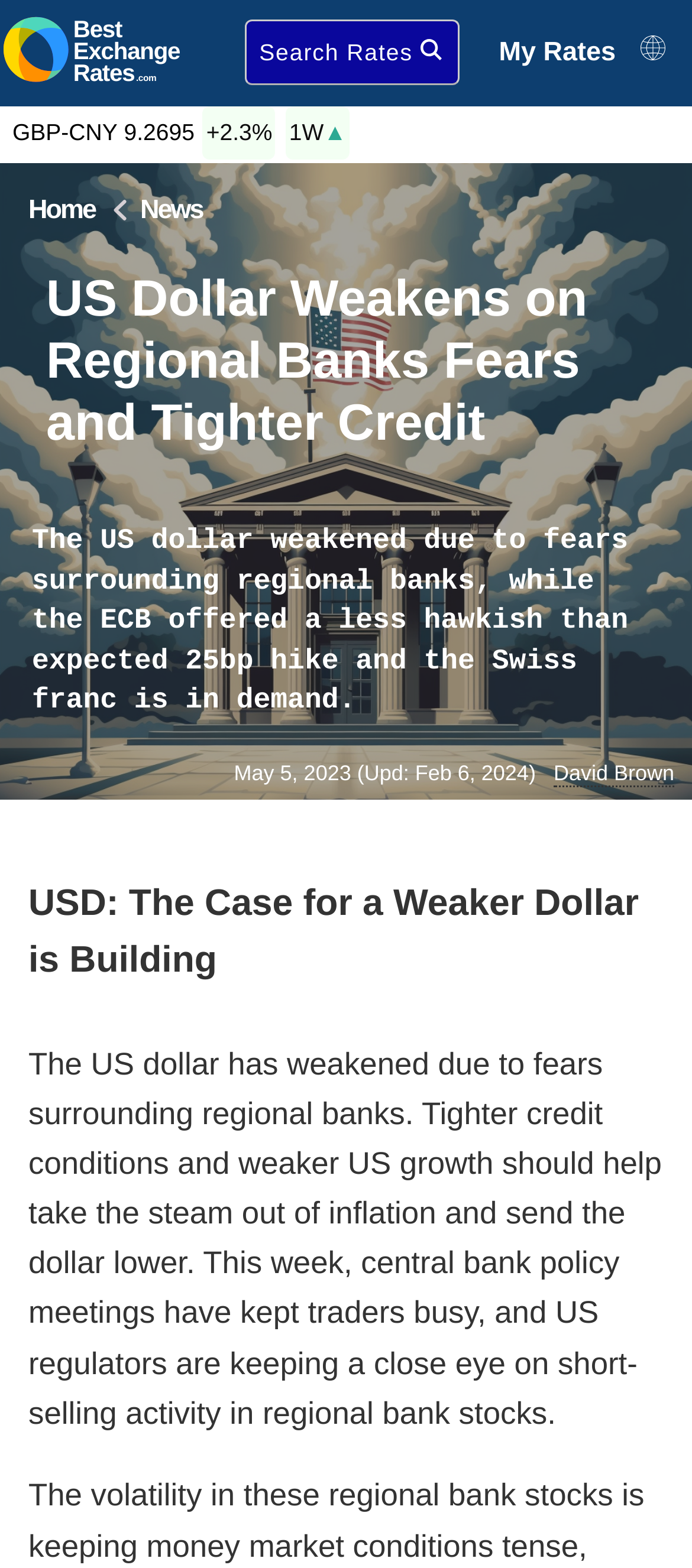Provide the bounding box coordinates of the UI element this sentence describes: "title="BestExchangeRates"".

[0.0, 0.046, 0.262, 0.063]